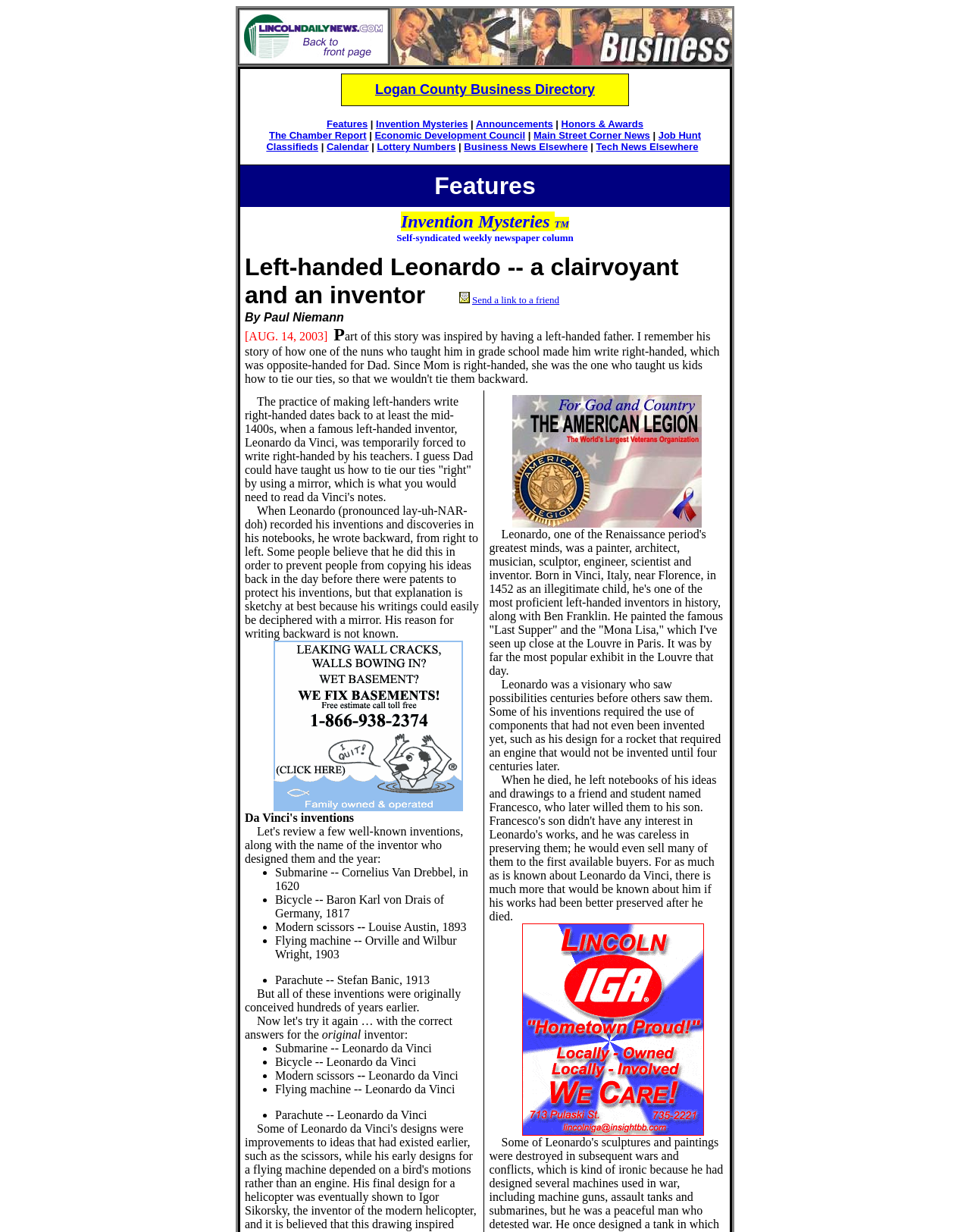Provide the bounding box coordinates for the UI element described in this sentence: "Logan County Business Directory". The coordinates should be four float values between 0 and 1, i.e., [left, top, right, bottom].

[0.387, 0.066, 0.613, 0.079]